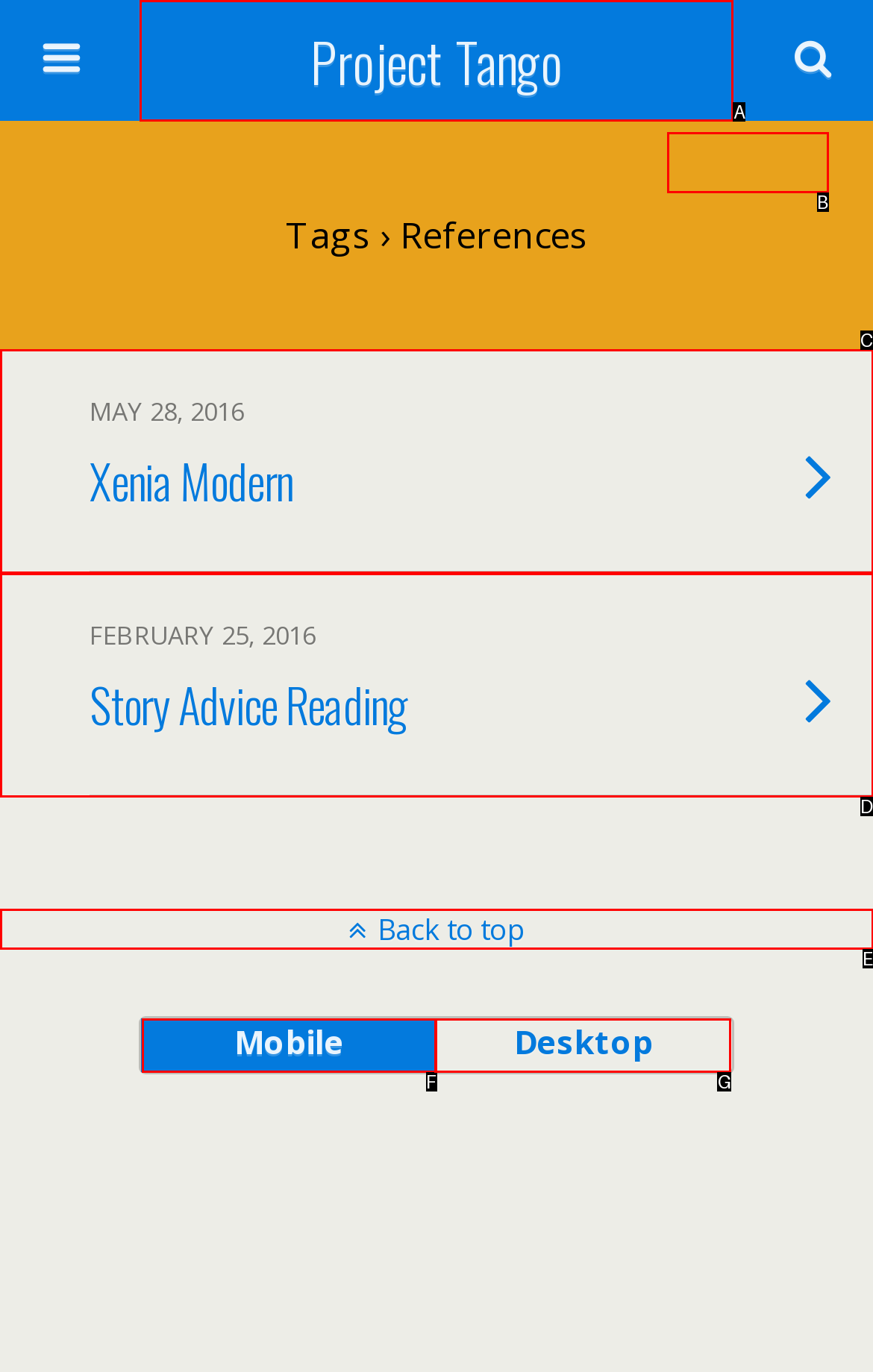Based on the description: Back to top
Select the letter of the corresponding UI element from the choices provided.

E